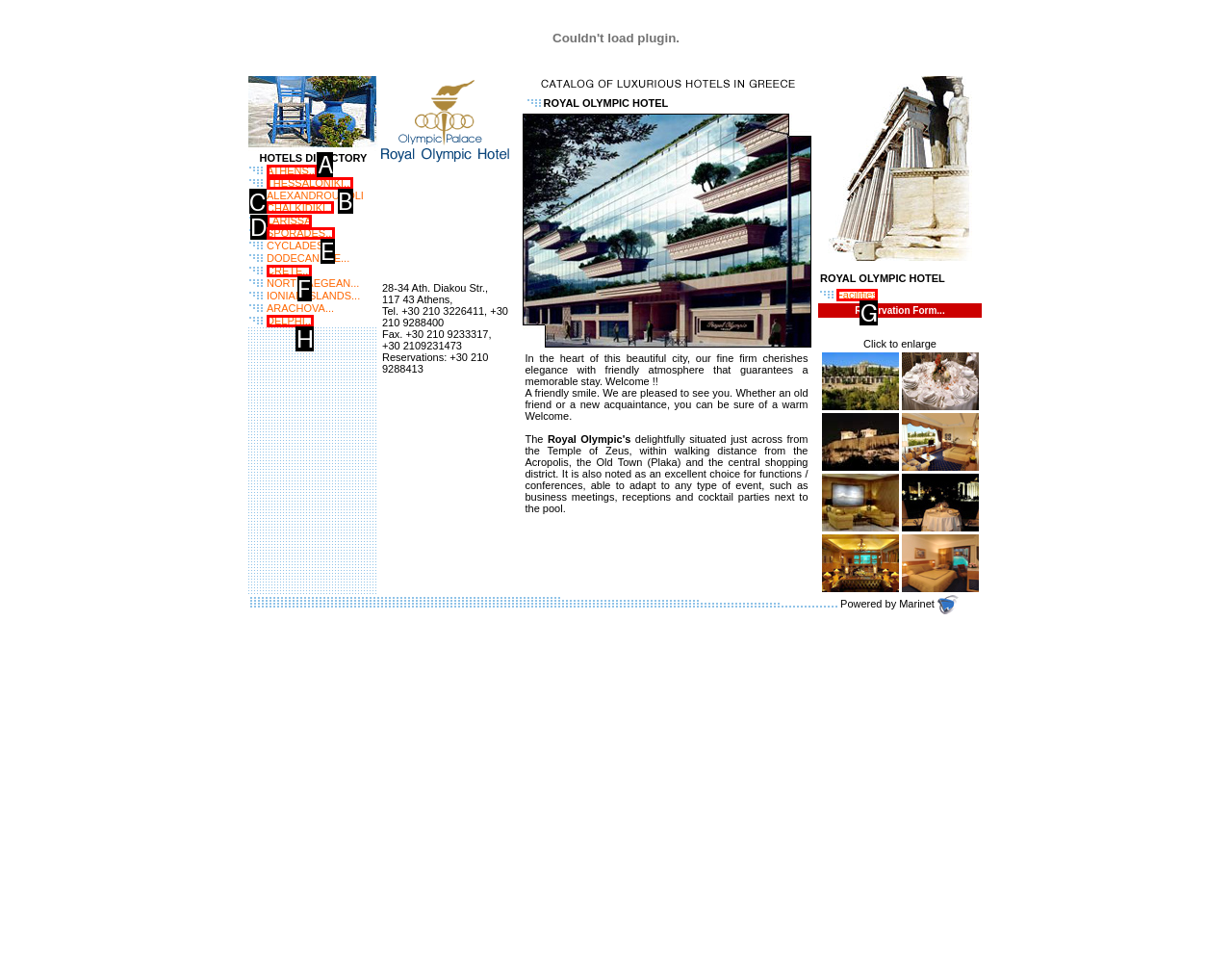Select the right option to accomplish this task: Click on CHALKIDIKI.... Reply with the letter corresponding to the correct UI element.

C